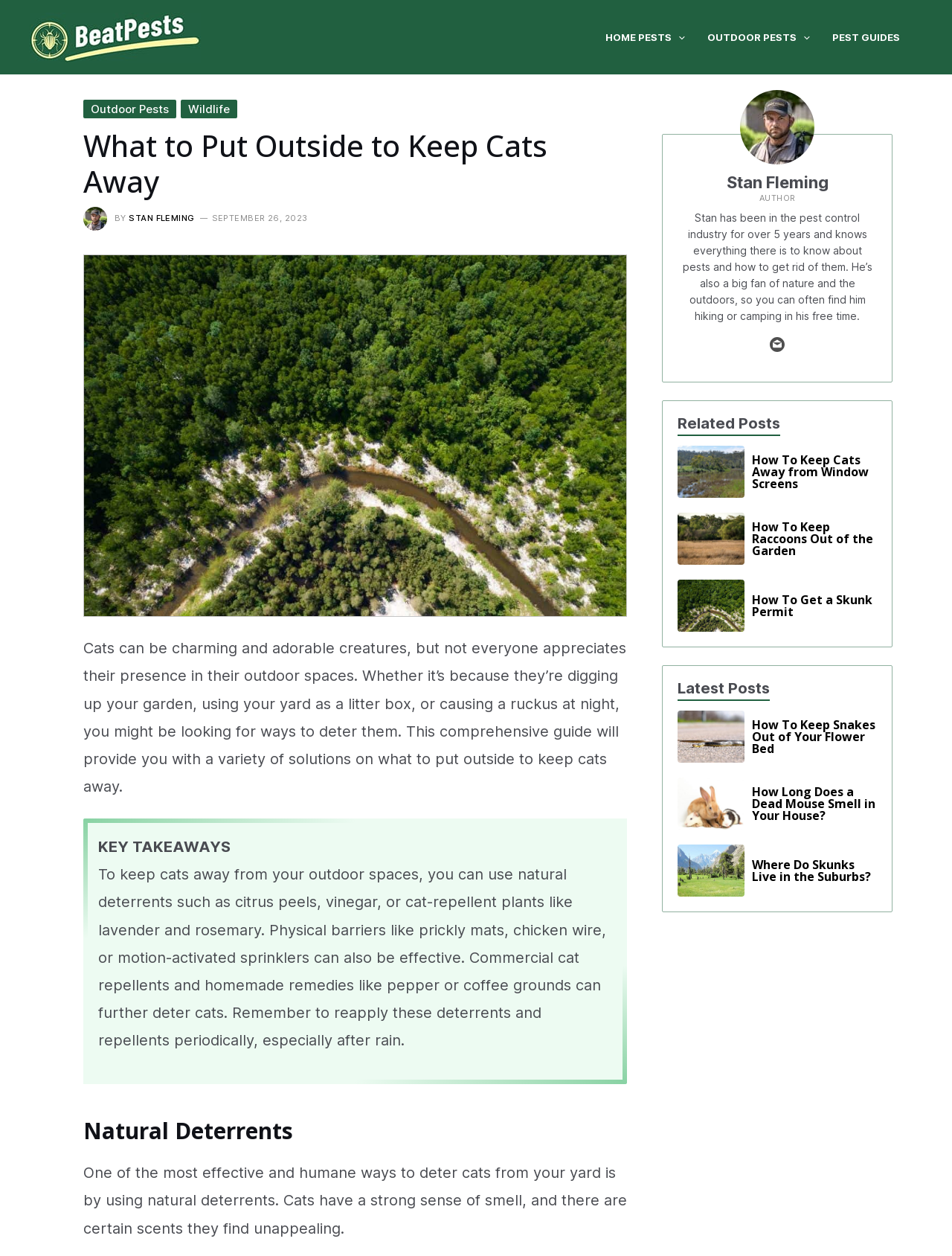Create a detailed summary of the webpage's content and design.

This webpage is about keeping cats away from your property. At the top, there is a navigation bar with links to "HOME PESTS", "OUTDOOR PESTS", and "PEST GUIDES". Below the navigation bar, there is a header section with a title "What to Put Outside to Keep Cats Away" and an image of the author, Stan Fleming. The author's name and the date "SEPTEMBER 26, 2023" are also displayed.

The main content of the webpage is divided into sections. The first section provides an introduction to the problem of cats in outdoor spaces and the purpose of the guide. There is a large image below the introduction, followed by a section titled "KEY TAKEAWAYS" that summarizes the main points of the guide.

The next section is titled "Natural Deterrents" and discusses various natural methods to deter cats from your yard, such as using citrus peels, vinegar, or cat-repellent plants like lavender and rosemary.

On the right side of the webpage, there is a section about the author, Stan Fleming, with a brief bio and a link to his profile. Below this section, there are links to related posts, including "How To Keep Cats Away from Window Screens", "How To Keep Raccoons Out of the Garden", and "How To Get a Skunk Permit".

Further down the webpage, there is a section titled "Latest Posts" with links to recent articles, including "How To Keep Snakes Out of Your Flower Bed", "How Long Does a Dead Mouse Smell in Your House?", and "Where Do Skunks Live in the Suburbs?". Each of these links has a corresponding image and heading.